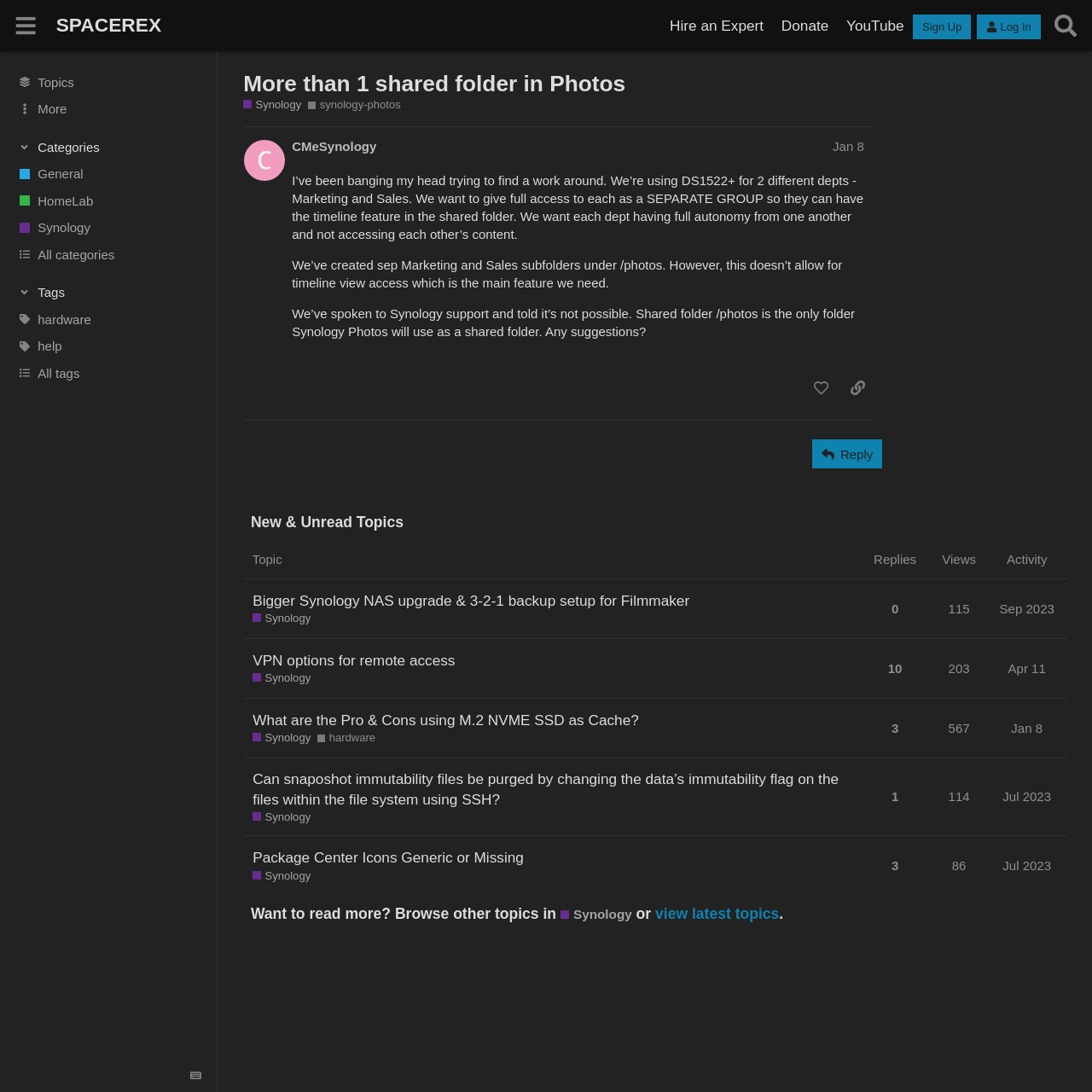Please indicate the bounding box coordinates of the element's region to be clicked to achieve the instruction: "Follow this article for updates". Provide the coordinates as four float numbers between 0 and 1, i.e., [left, top, right, bottom].

None